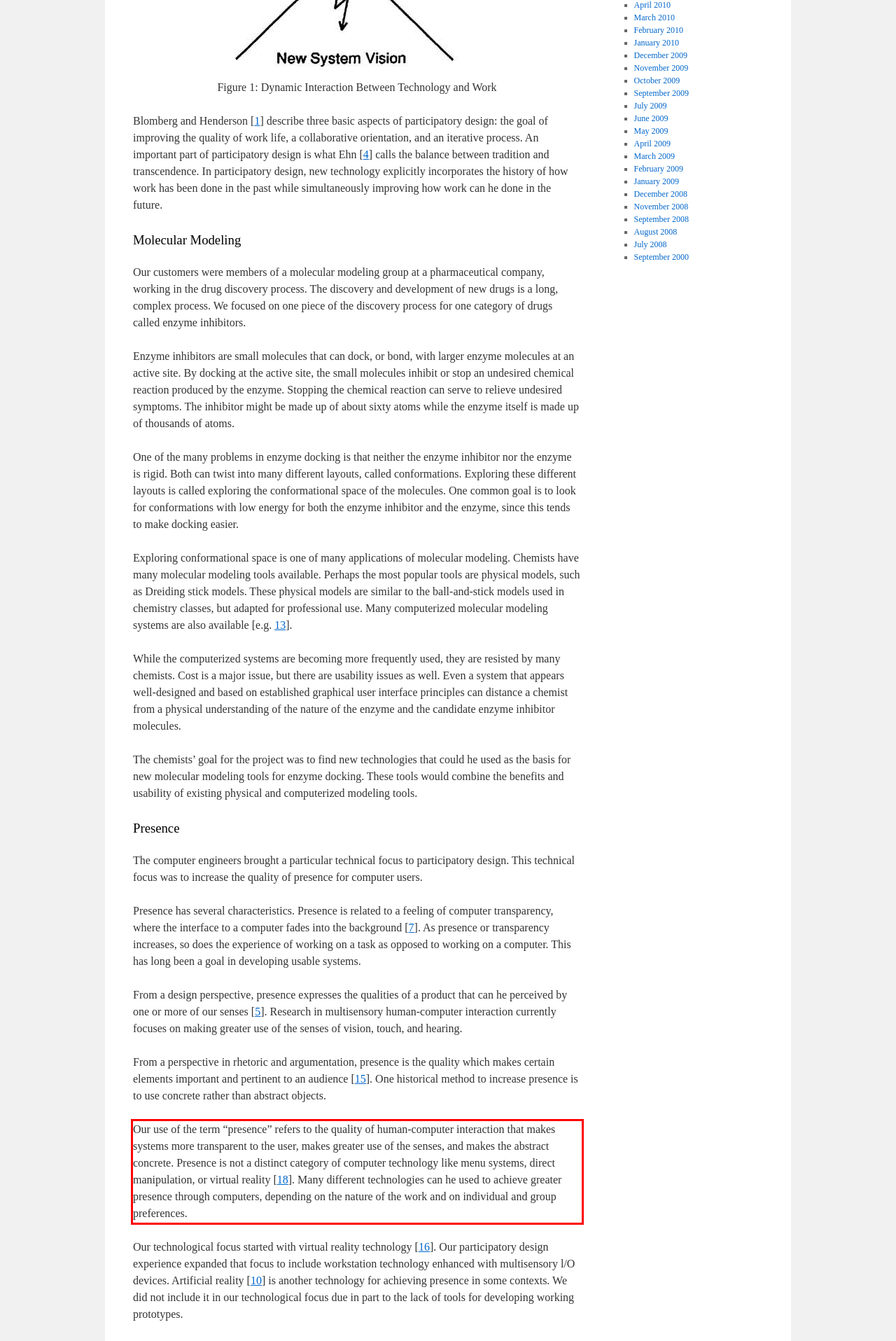From the given screenshot of a webpage, identify the red bounding box and extract the text content within it.

Our use of the term “presence” refers to the quality of human-computer interaction that makes systems more transparent to the user, makes greater use of the senses, and makes the abstract concrete. Presence is not a distinct category of computer technology like menu systems, direct manipulation, or virtual reality [18]. Many different technologies can he used to achieve greater presence through computers, depending on the nature of the work and on individual and group preferences.